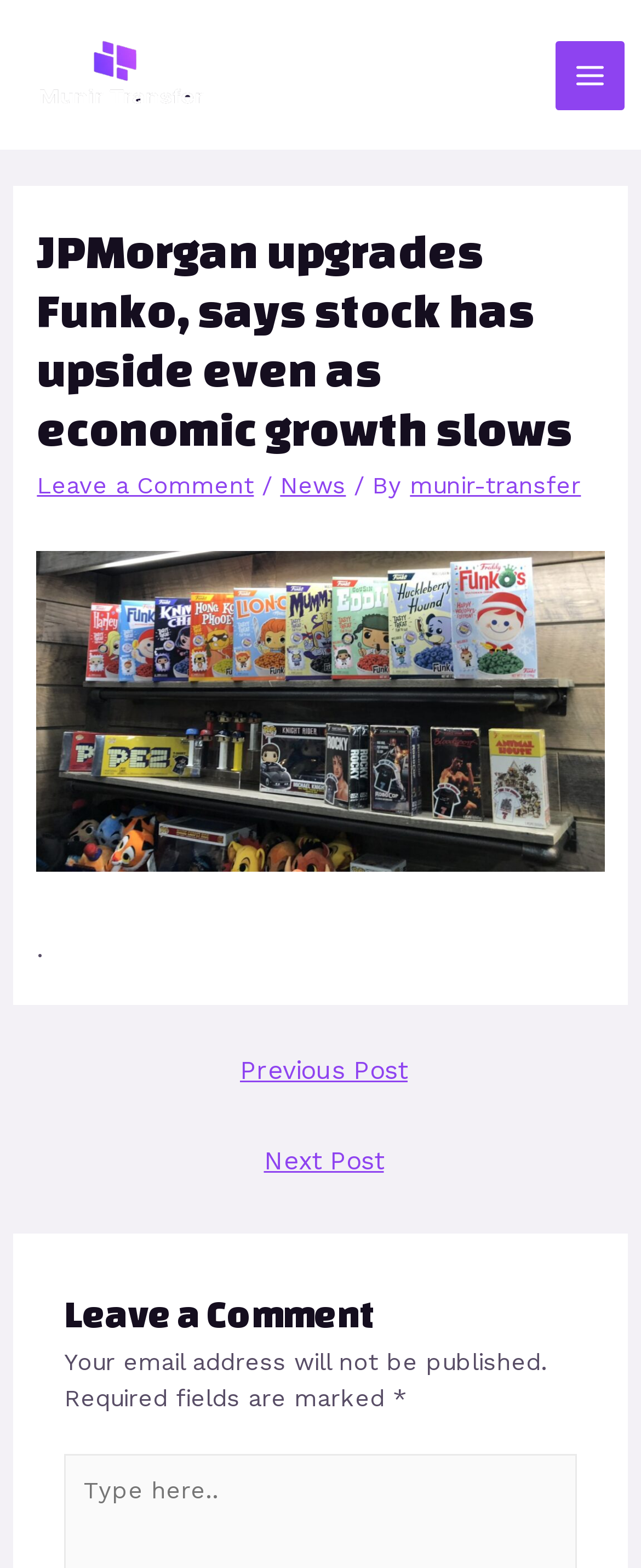Please provide a brief answer to the question using only one word or phrase: 
What is required to be filled in the comment section?

Required fields